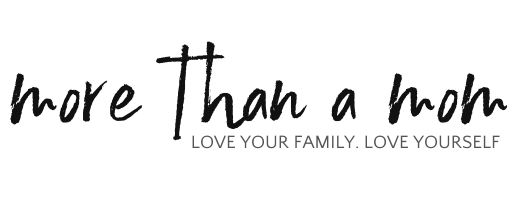Respond to the question with just a single word or phrase: 
What is the essence of the brand according to the logo?

Embracing multifaceted identities